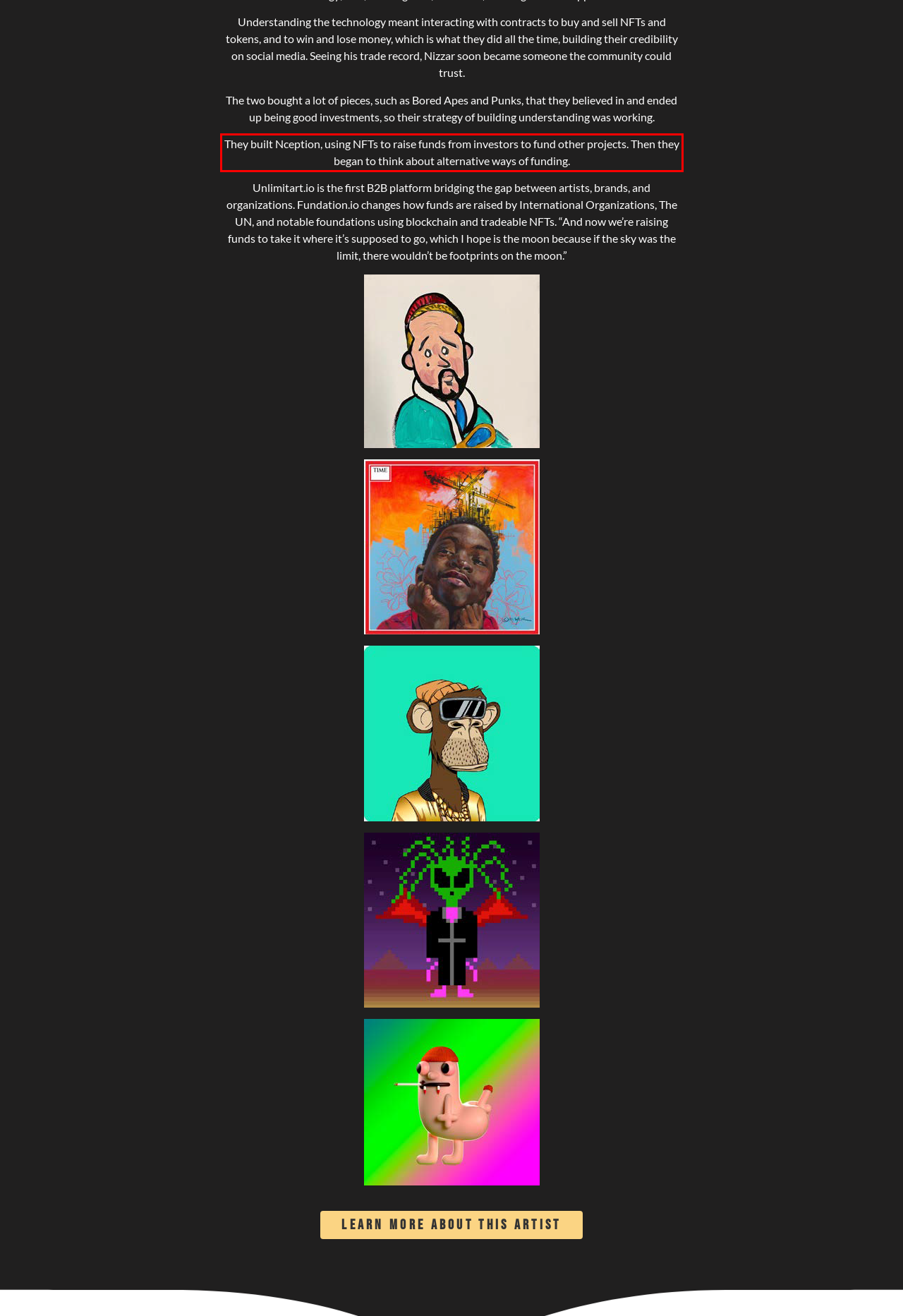You are provided with a screenshot of a webpage that includes a UI element enclosed in a red rectangle. Extract the text content inside this red rectangle.

They built Nception, using NFTs to raise funds from investors to fund other projects. Then they began to think about alternative ways of funding.